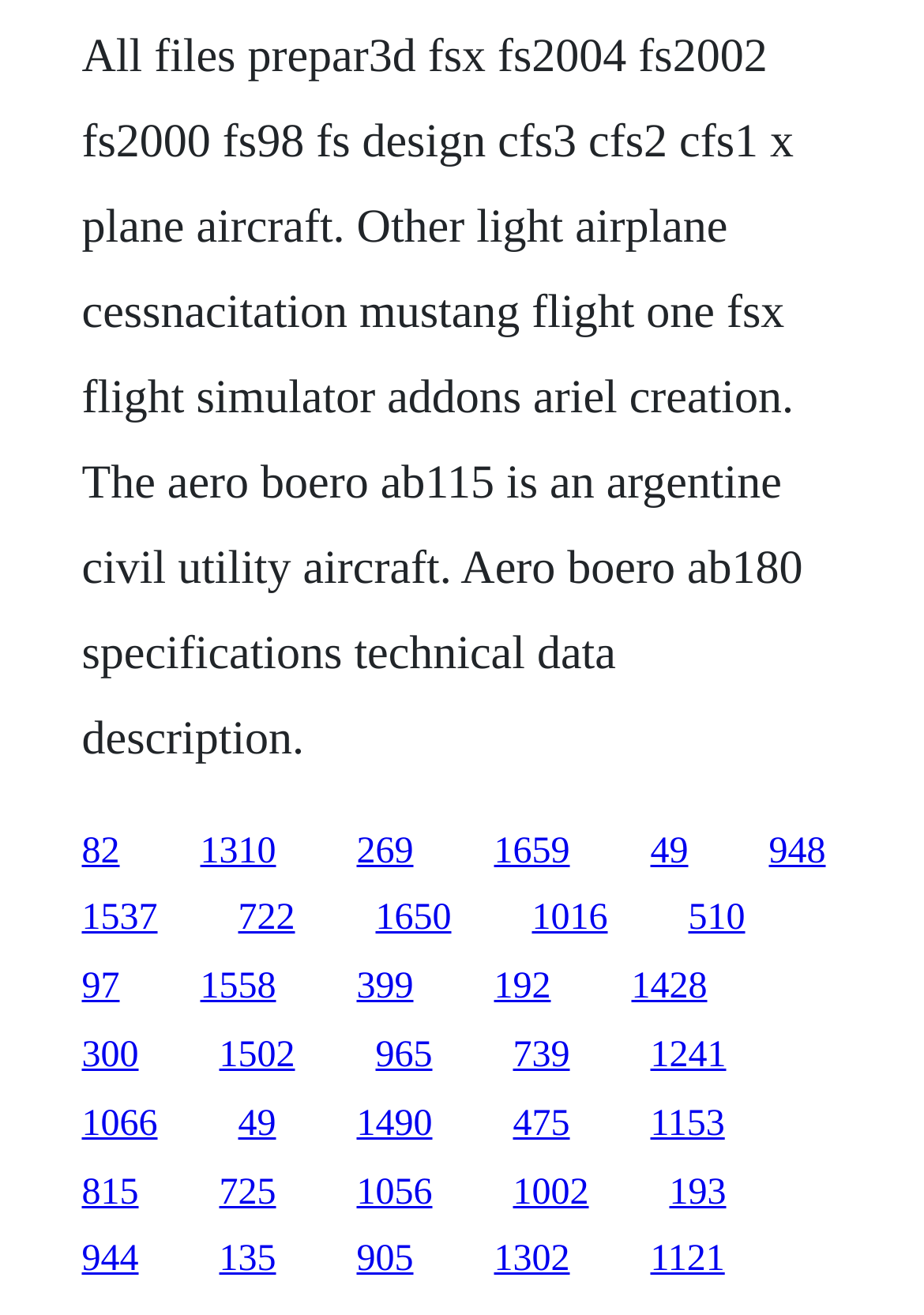Please determine the bounding box coordinates of the element to click in order to execute the following instruction: "follow the twenty-first link". The coordinates should be four float numbers between 0 and 1, specified as [left, top, right, bottom].

[0.406, 0.735, 0.488, 0.766]